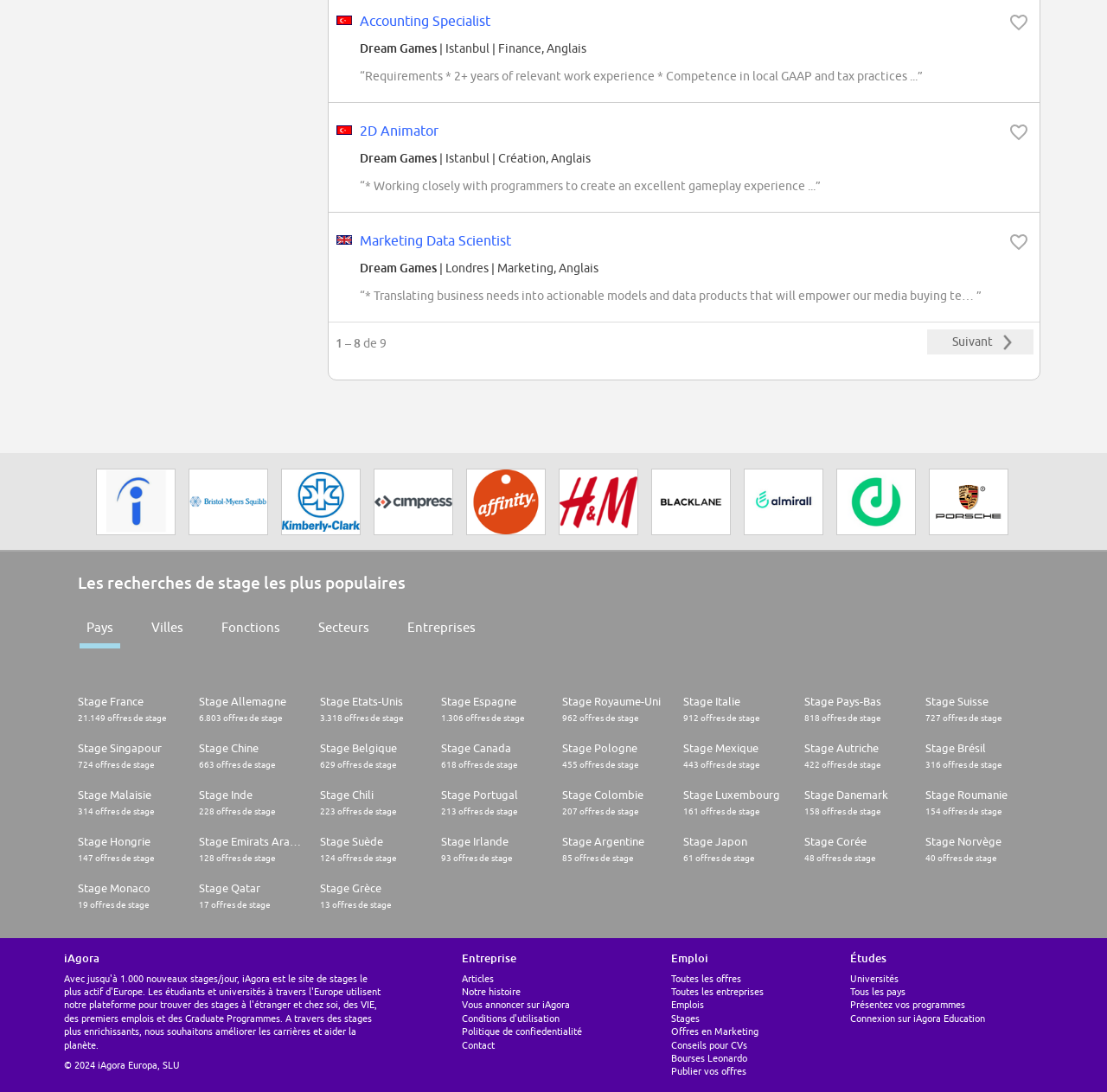Determine the bounding box for the HTML element described here: "Toutes les offres". The coordinates should be given as [left, top, right, bottom] with each number being a float between 0 and 1.

[0.606, 0.89, 0.754, 0.902]